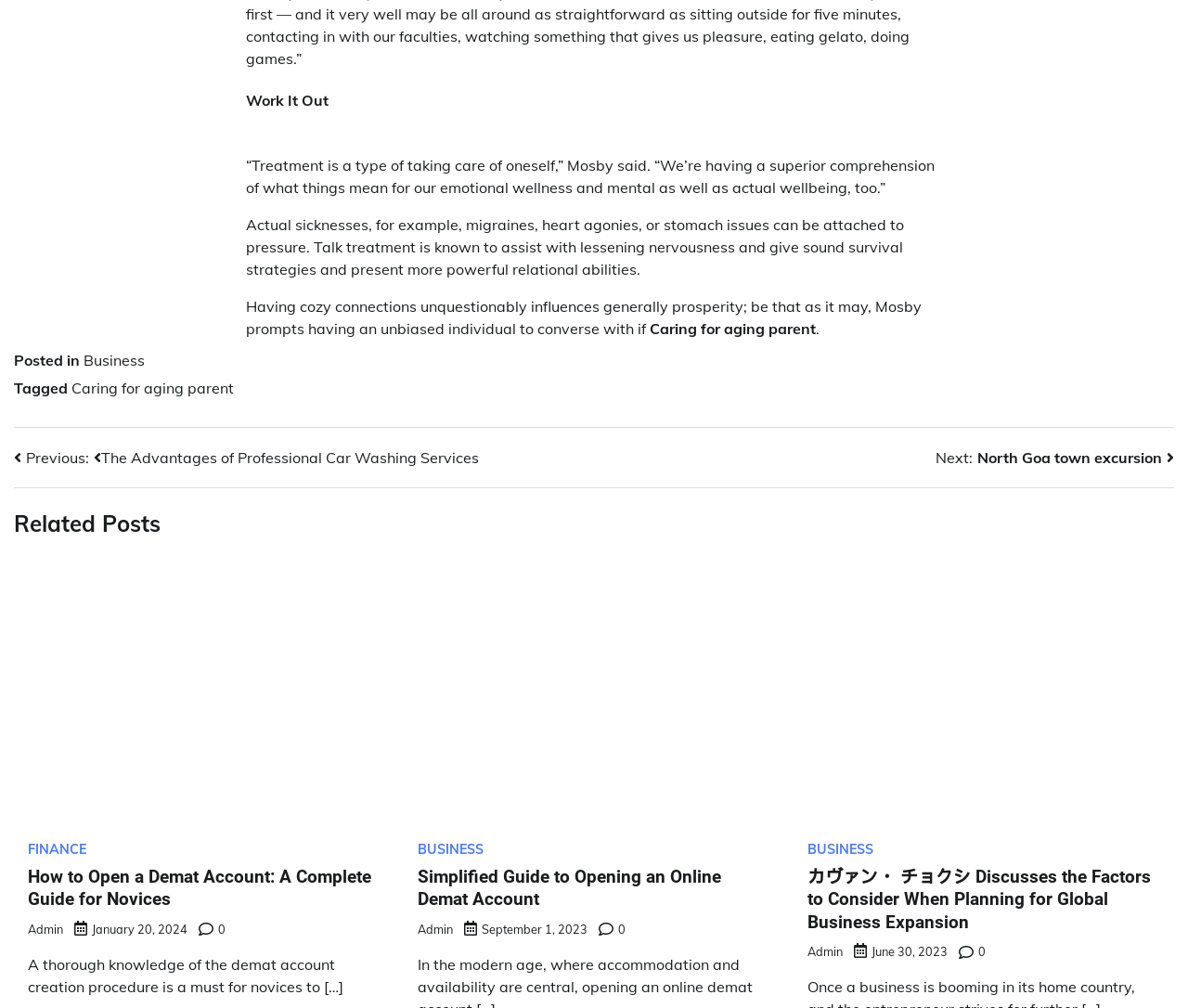Show the bounding box coordinates of the region that should be clicked to follow the instruction: "Click on 'Next: North Goa town excursion'."

[0.788, 0.443, 0.988, 0.465]